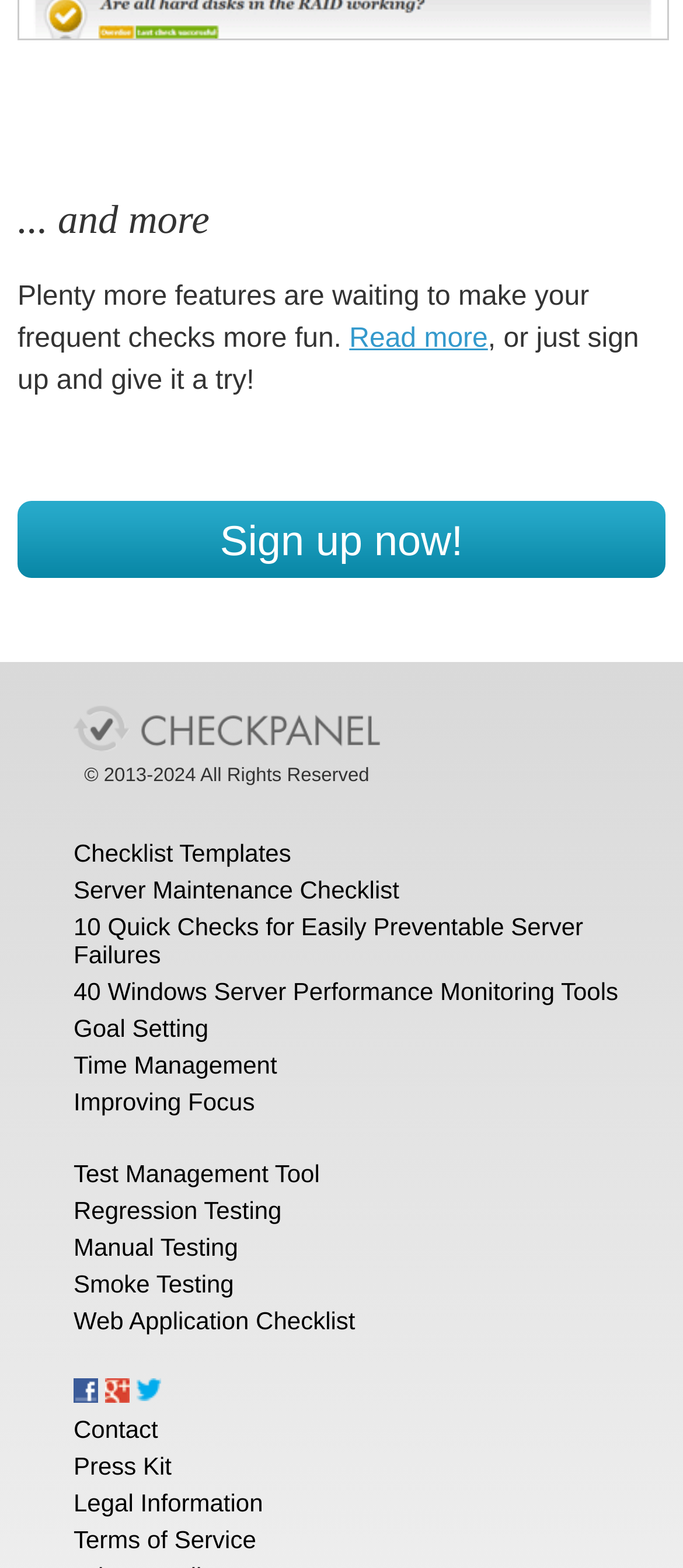Locate the bounding box coordinates of the area where you should click to accomplish the instruction: "Contact us".

[0.108, 0.903, 0.231, 0.921]